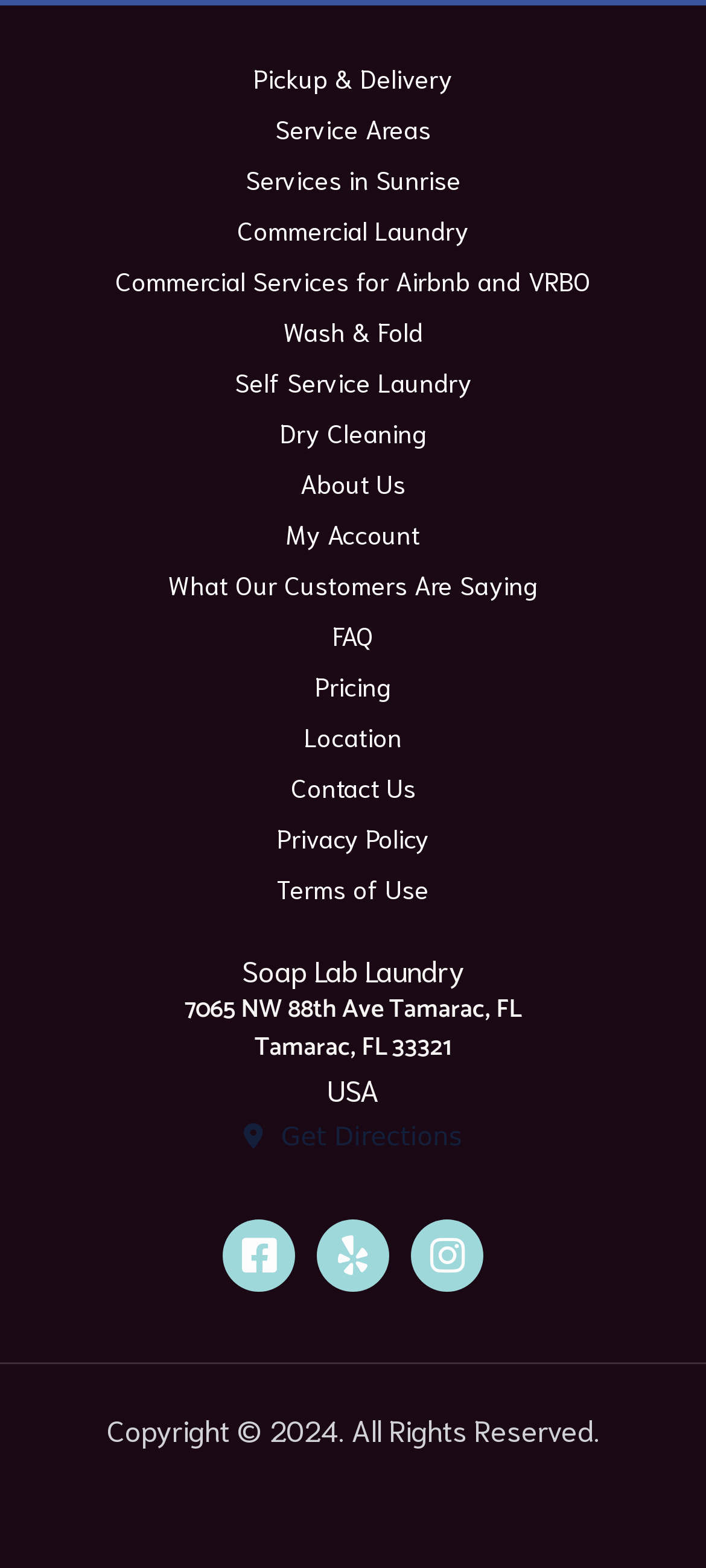Answer with a single word or phrase: 
What is the name of the laundry service?

Soap Lab Laundry